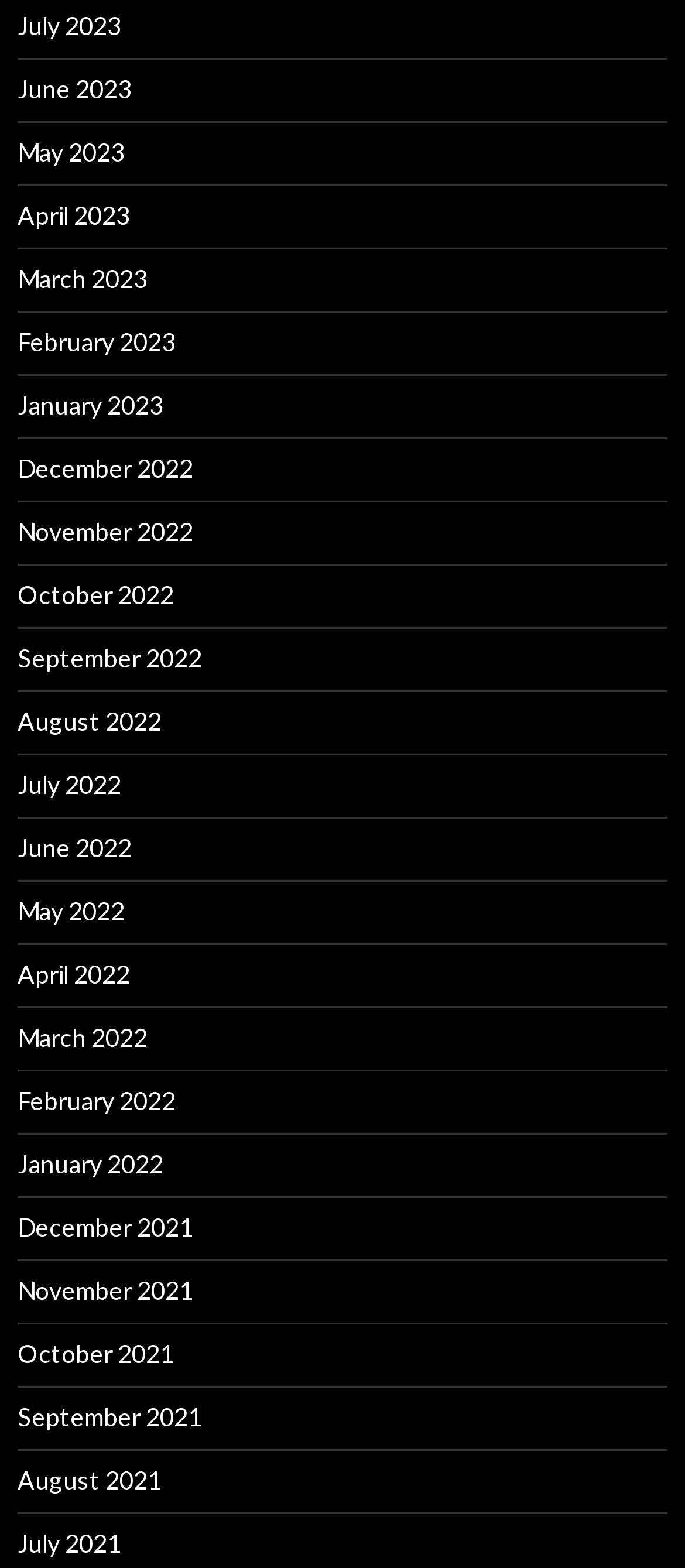Specify the bounding box coordinates of the area that needs to be clicked to achieve the following instruction: "access December 2022".

[0.026, 0.289, 0.282, 0.308]